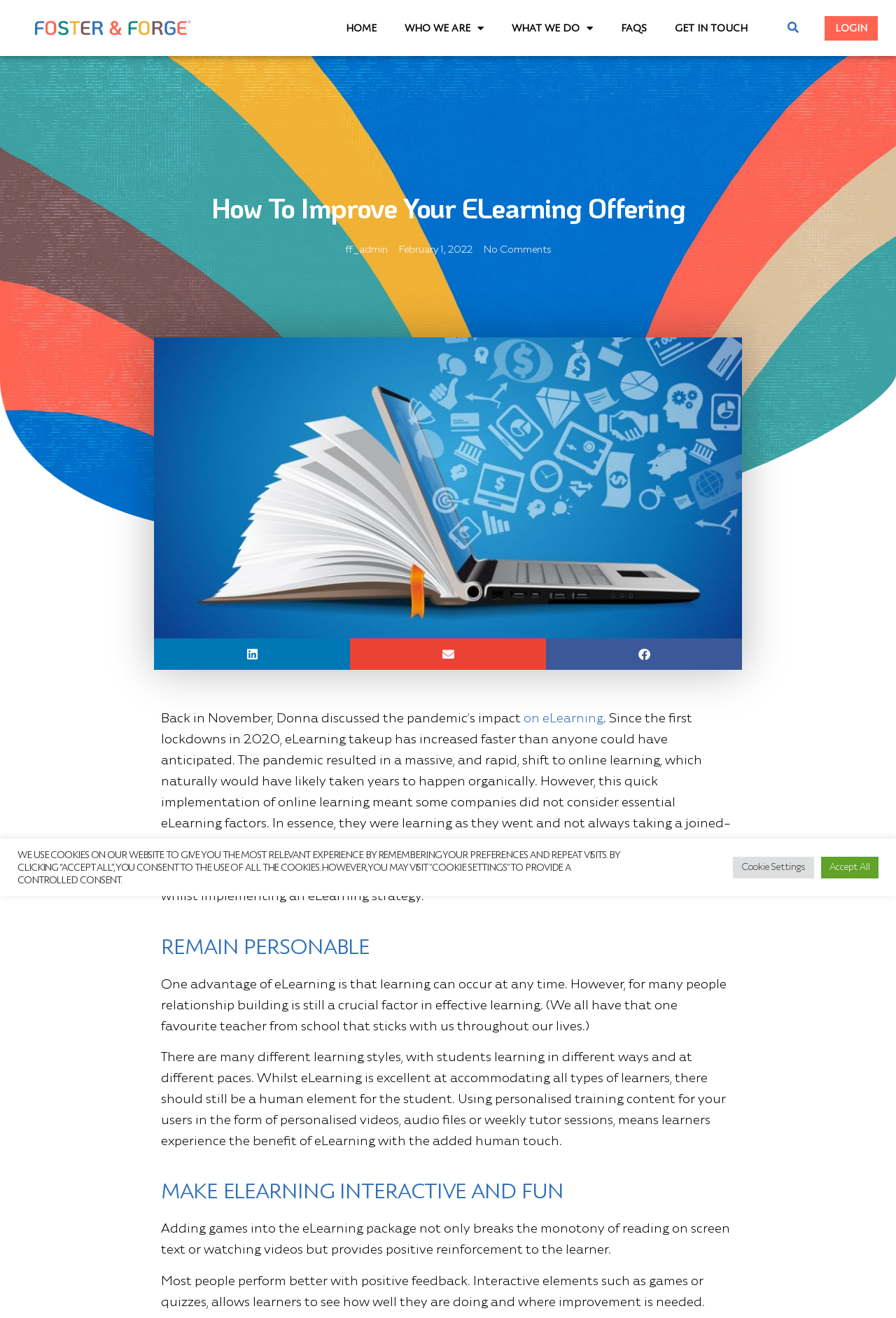Please indicate the bounding box coordinates of the element's region to be clicked to achieve the instruction: "Click on eLearning". Provide the coordinates as four float numbers between 0 and 1, i.e., [left, top, right, bottom].

[0.581, 0.541, 0.673, 0.55]